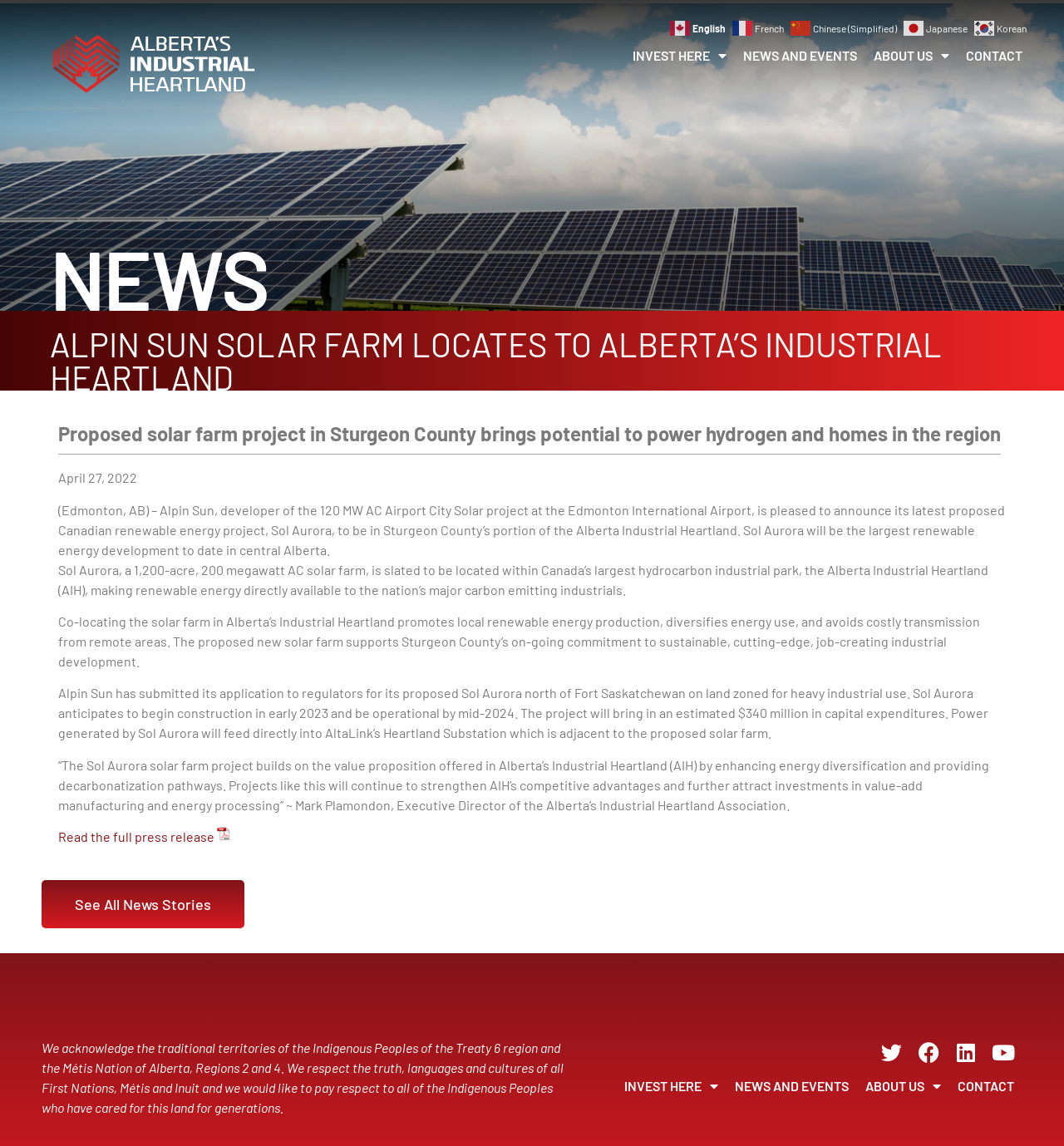Using the webpage screenshot and the element description Contact, determine the bounding box coordinates. Specify the coordinates in the format (top-left x, top-left y, bottom-right x, bottom-right y) with values ranging from 0 to 1.

[0.9, 0.032, 0.969, 0.065]